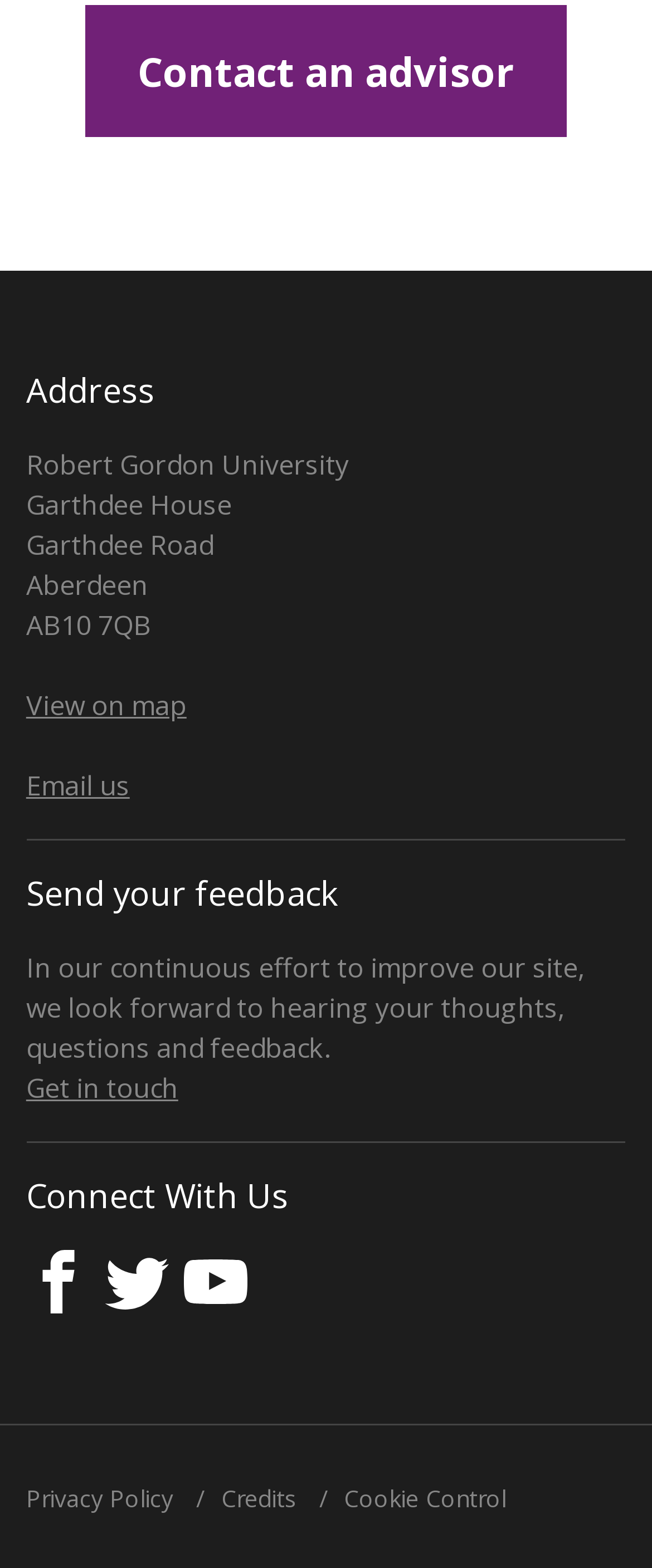Based on the image, give a detailed response to the question: How can I contact an advisor?

I found a link element at the top of the page with the text 'Contact an advisor', which suggests that clicking this link will allow me to contact an advisor.